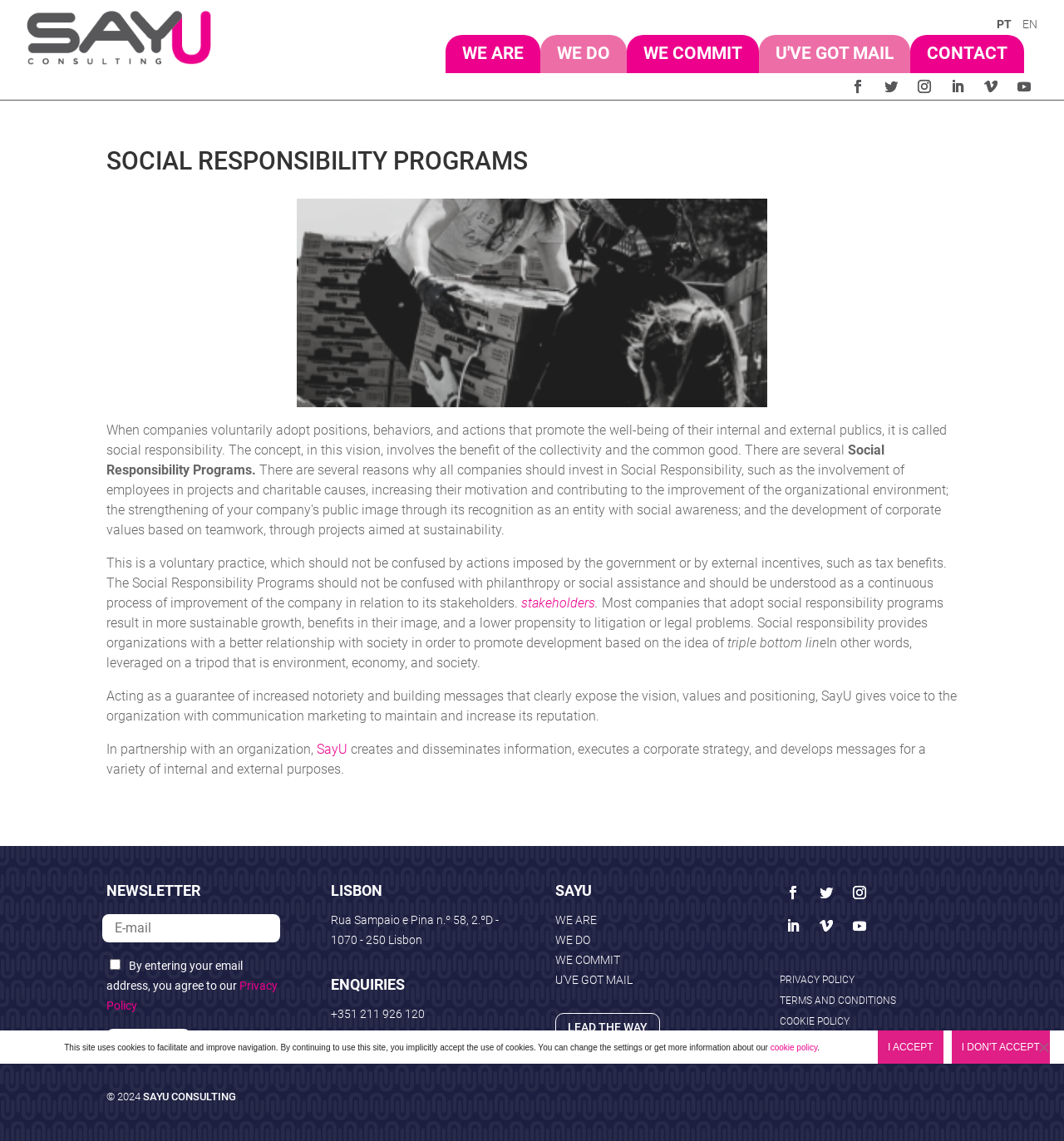Provide a one-word or short-phrase answer to the question:
What is the address of SayU in Lisbon?

Rua Sampaio e Pina n.º 58, 2.ºD - 1070 - 250 Lisbon